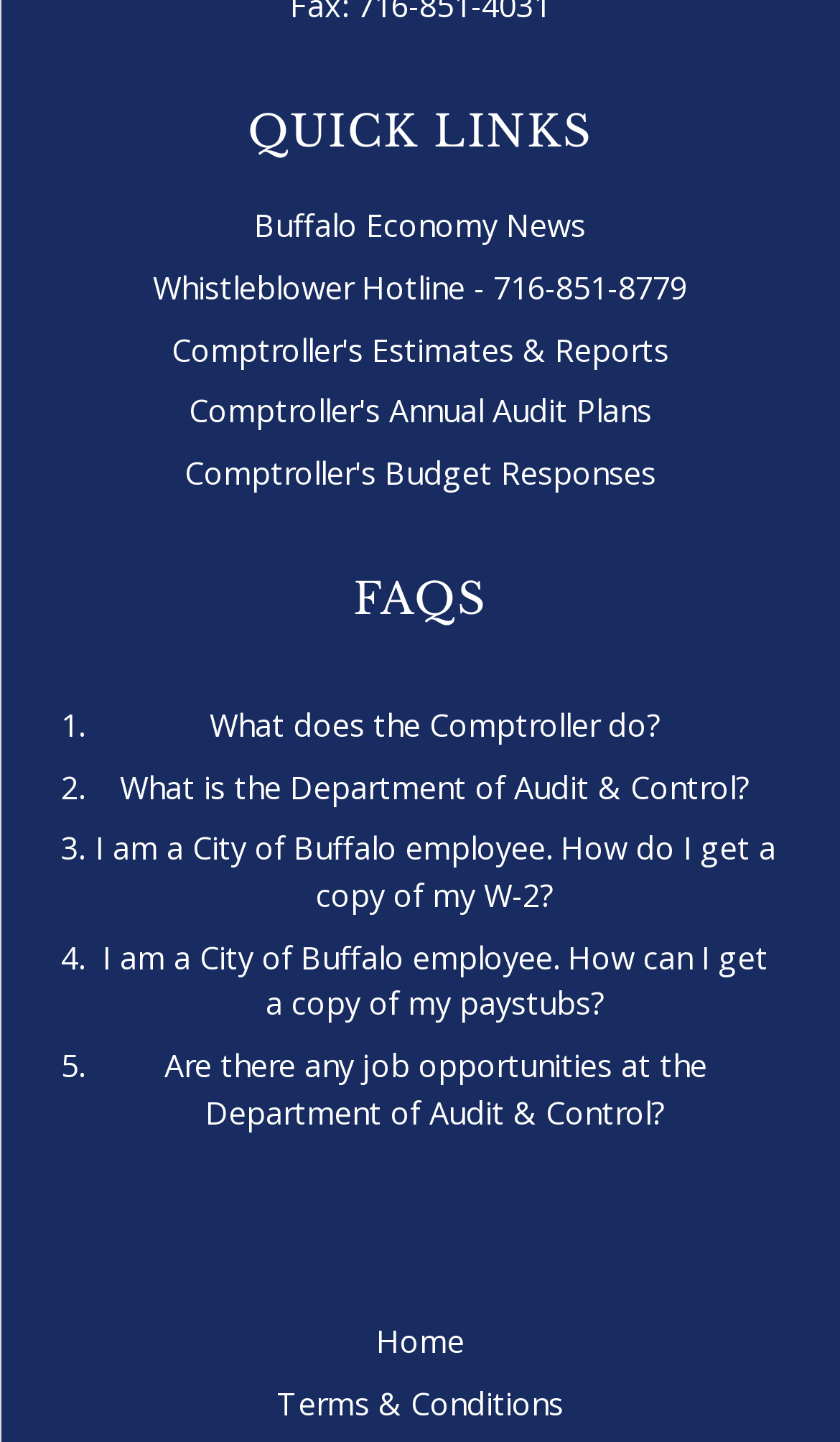Specify the bounding box coordinates of the area to click in order to follow the given instruction: "Check Terms & Conditions."

[0.329, 0.959, 0.671, 0.988]